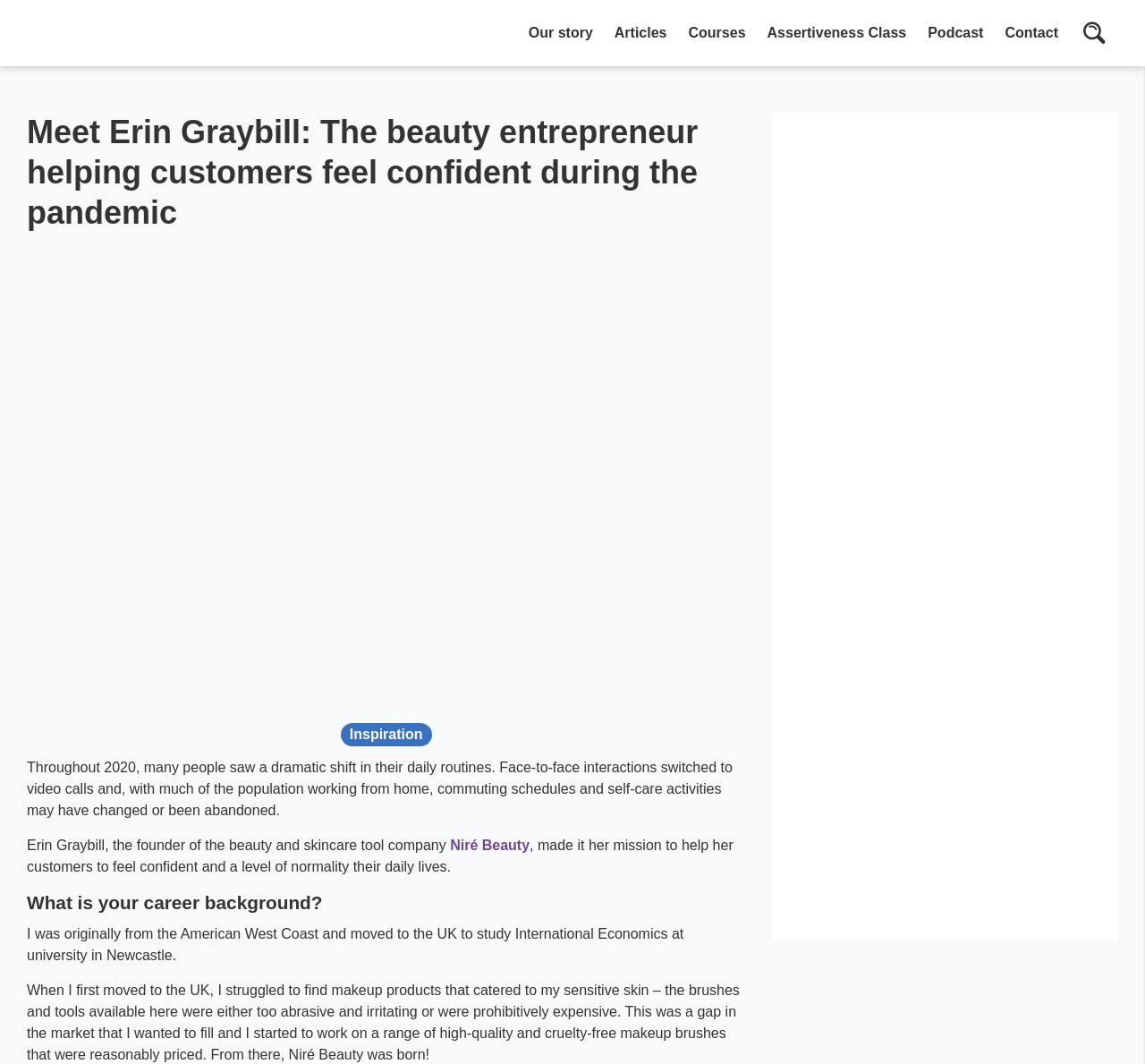Using the information shown in the image, answer the question with as much detail as possible: What is the name of the website?

The answer can be found in the link 'Talented Ladies Club' at the top of the webpage, which suggests that it is the name of the website.